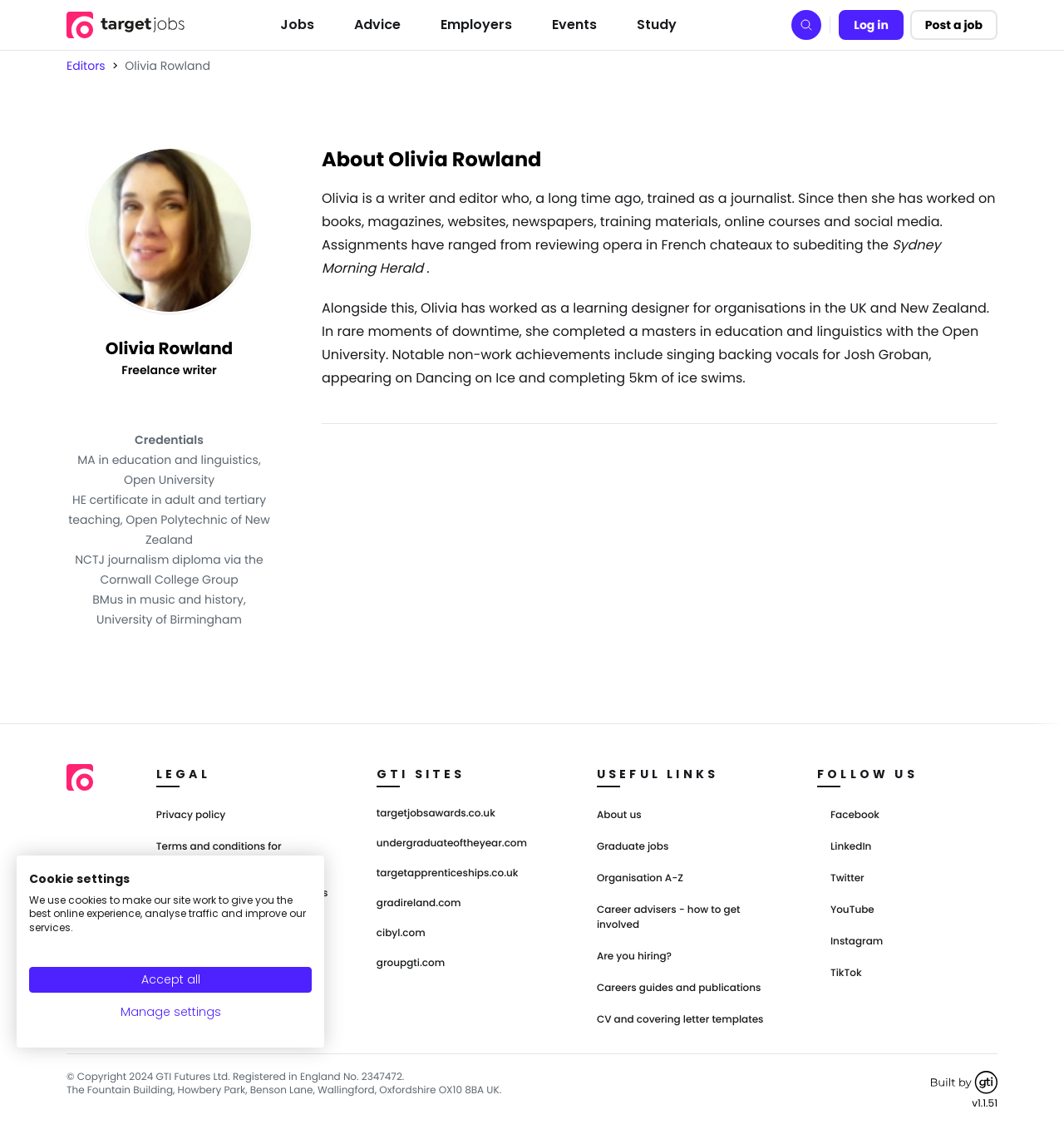Specify the bounding box coordinates of the area that needs to be clicked to achieve the following instruction: "Click the 'Jobs' button".

[0.254, 0.009, 0.305, 0.035]